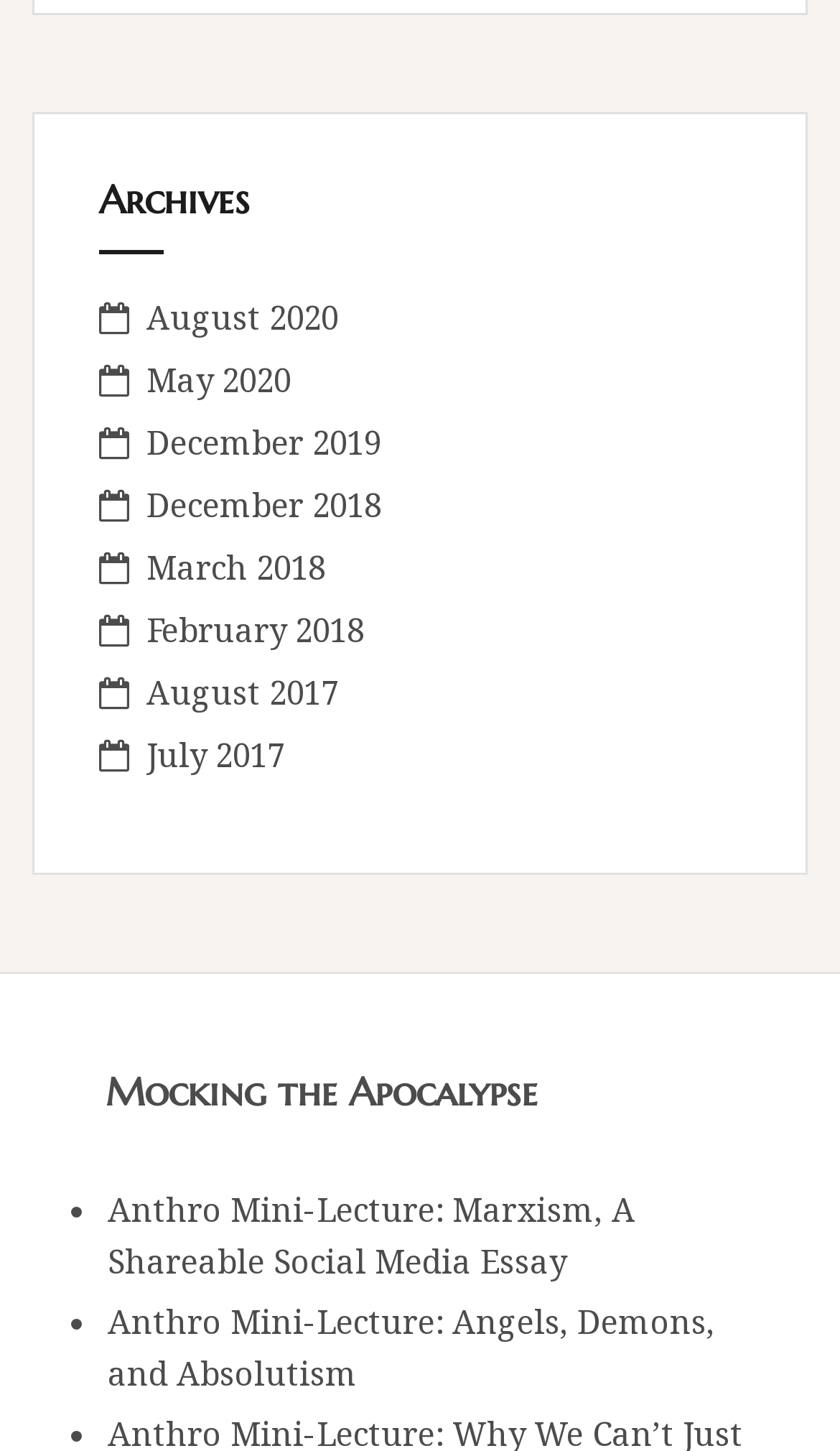Find the bounding box coordinates of the clickable region needed to perform the following instruction: "Subscribe to RSS". The coordinates should be provided as four float numbers between 0 and 1, i.e., [left, top, right, bottom].

[0.077, 0.735, 0.113, 0.769]